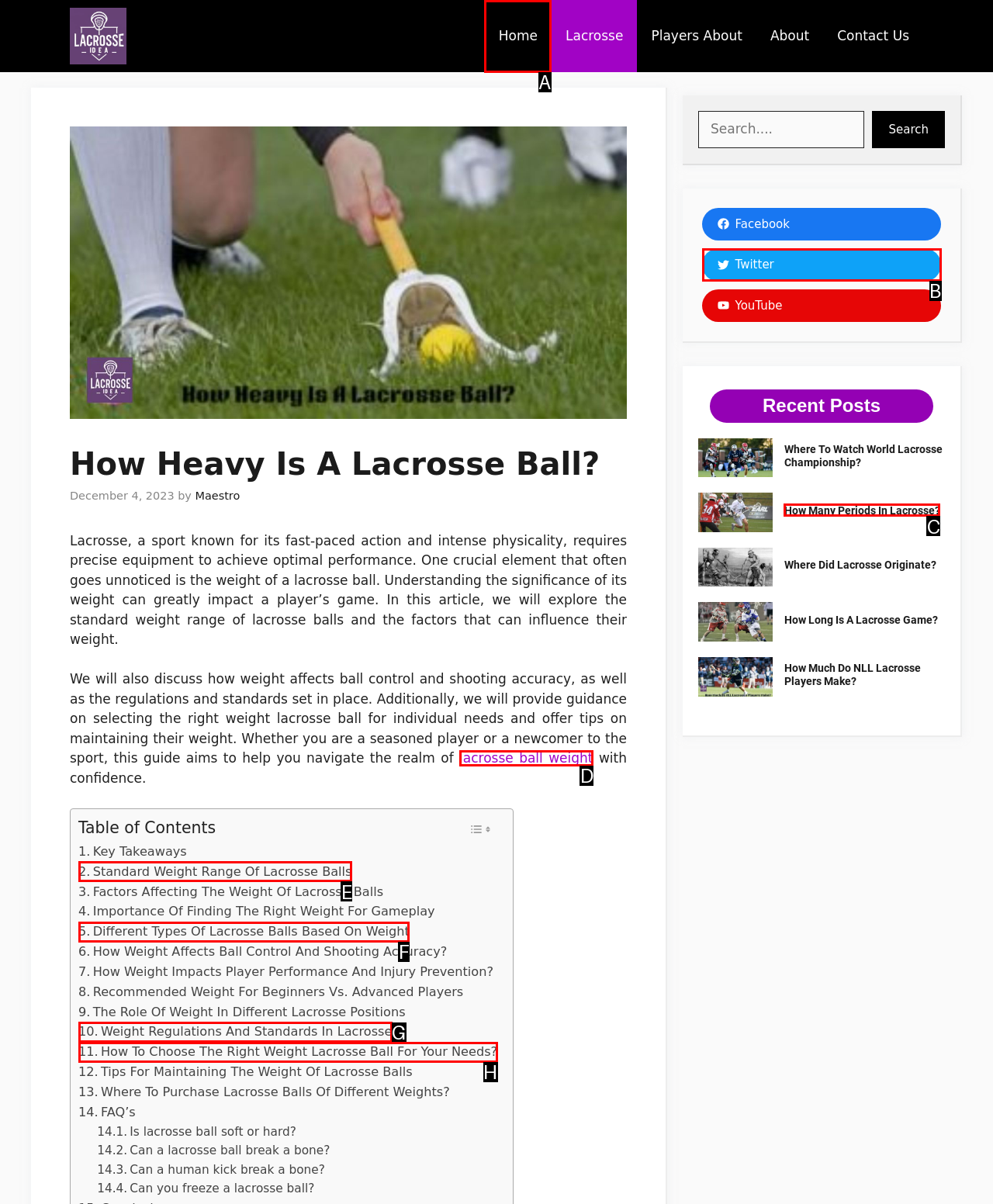To perform the task "Click the 'Close' button", which UI element's letter should you select? Provide the letter directly.

None